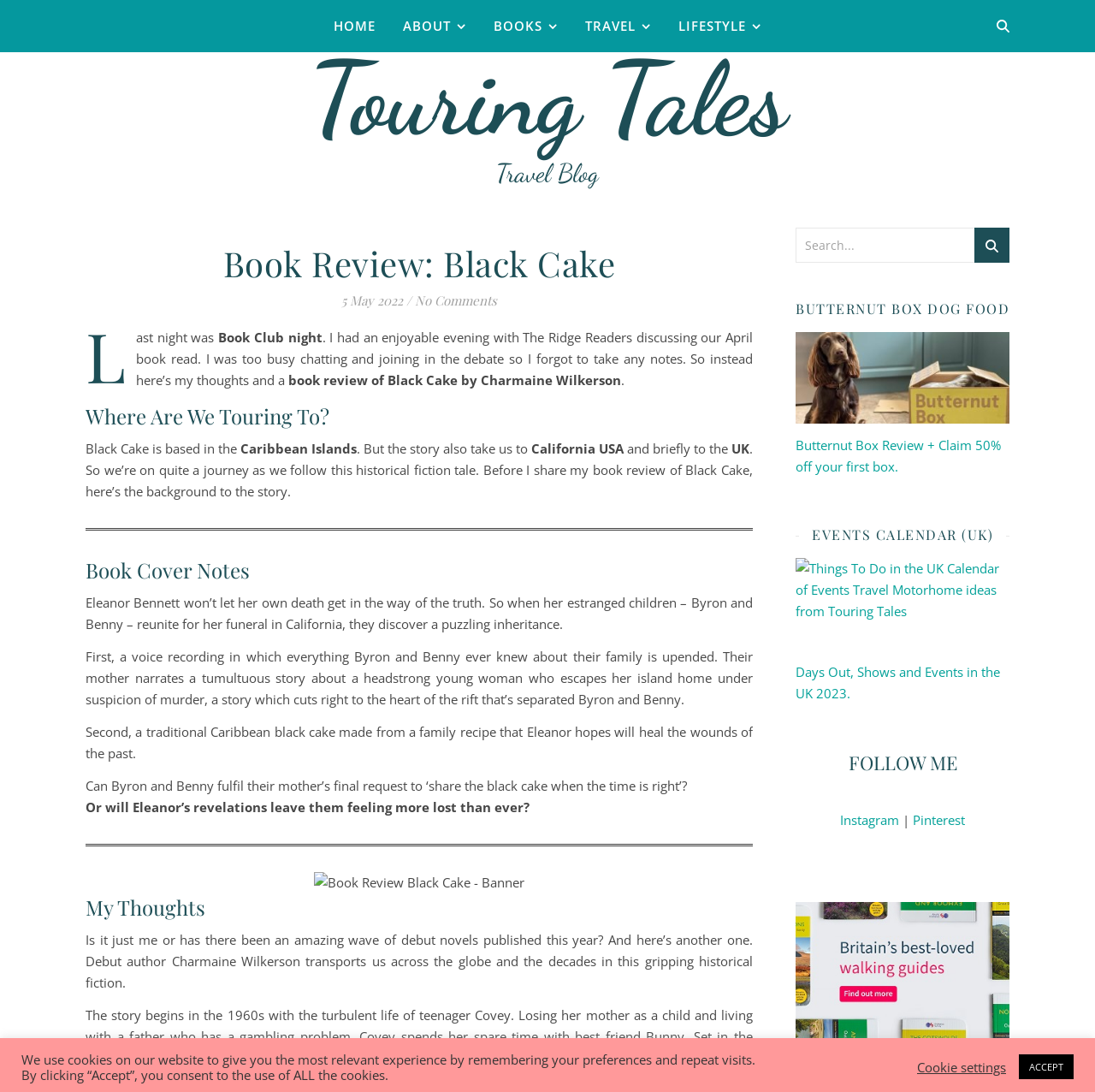Determine the bounding box coordinates of the region that needs to be clicked to achieve the task: "View the 'Butternut Box Review'".

[0.727, 0.4, 0.914, 0.435]